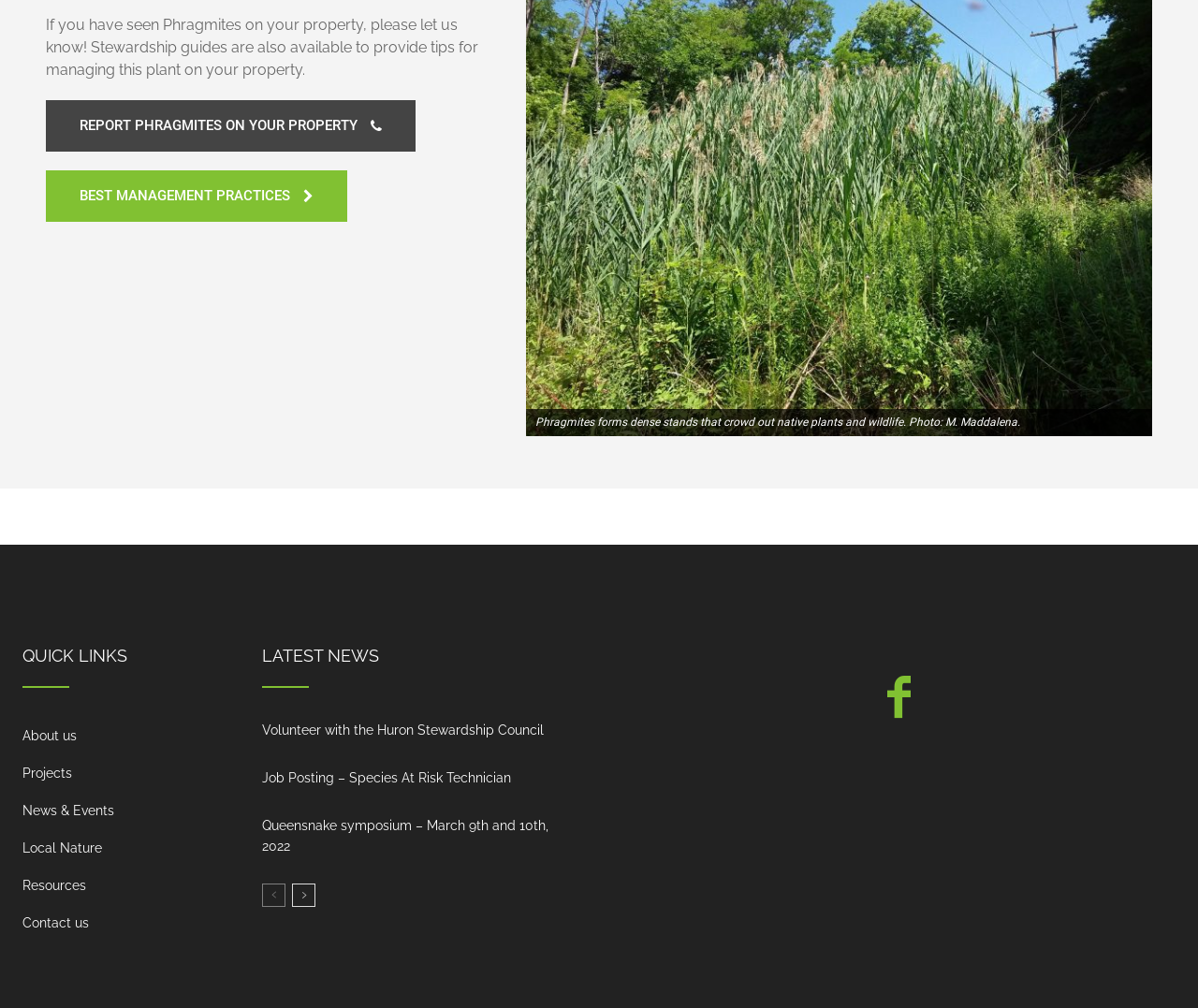What is the purpose of the 'REPORT PHRAGMITES ON YOUR PROPERTY' link?
Please use the visual content to give a single word or phrase answer.

To report Phragmites on property